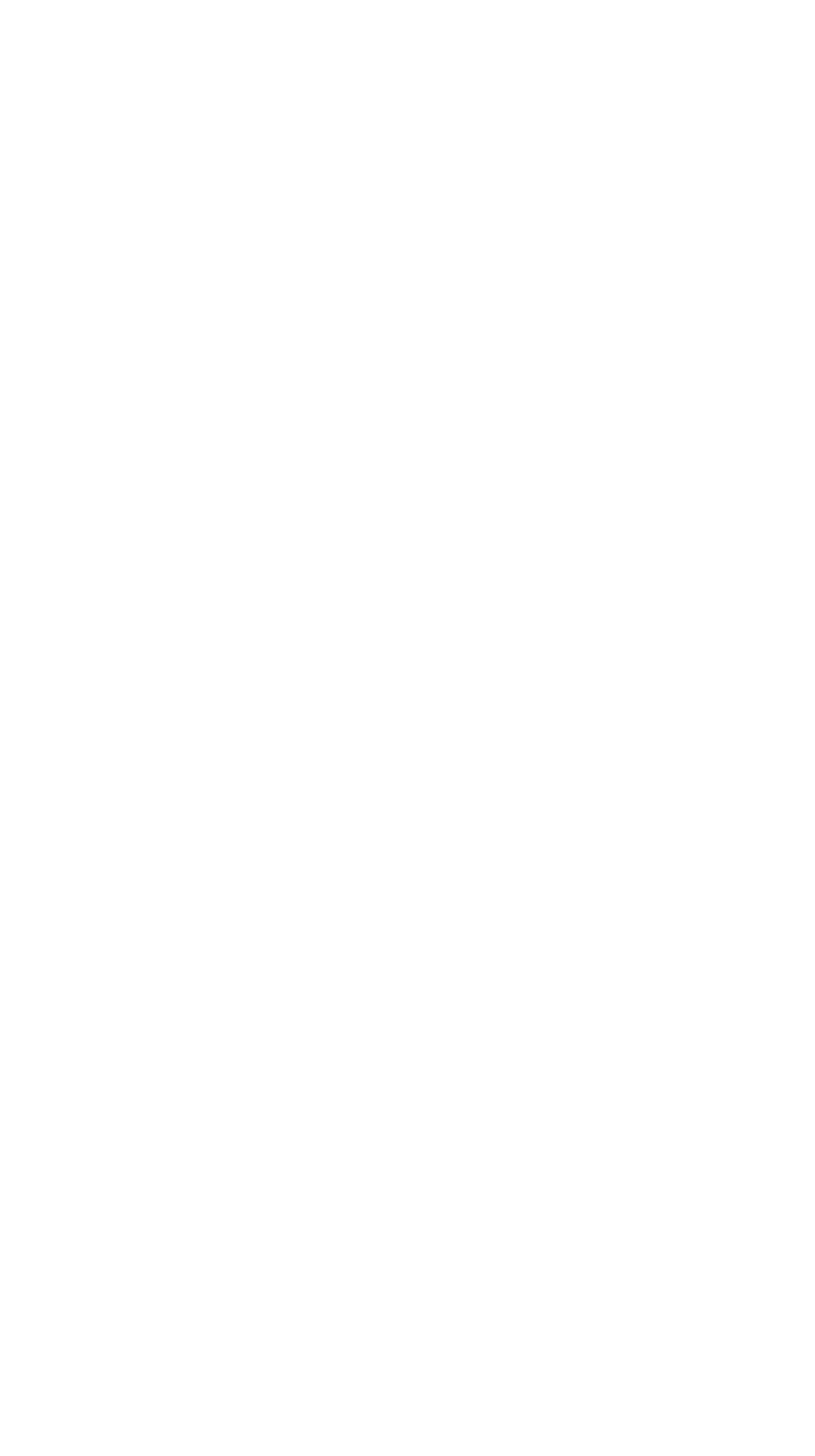Determine the coordinates of the bounding box for the clickable area needed to execute this instruction: "read the blog".

[0.455, 0.762, 0.545, 0.791]